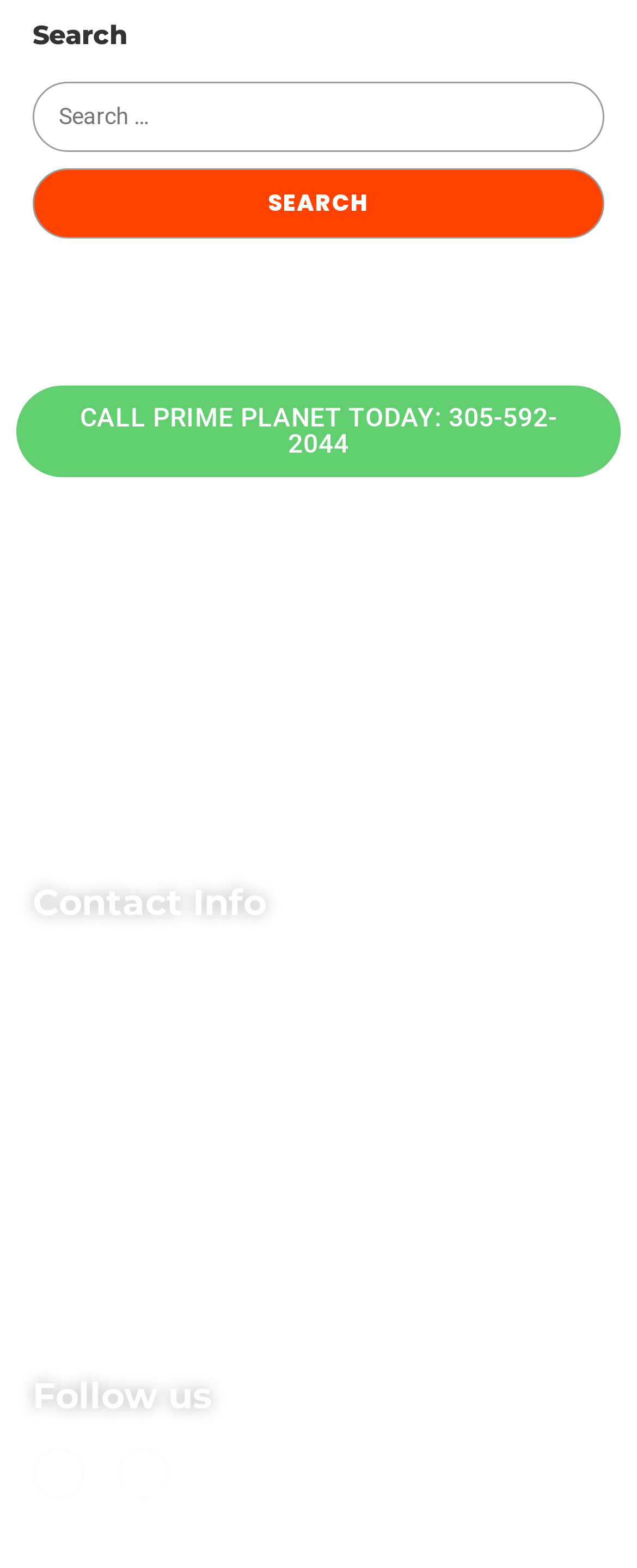Determine the bounding box coordinates for the UI element with the following description: "alt="promoeco.ca"". The coordinates should be four float numbers between 0 and 1, represented as [left, top, right, bottom].

None